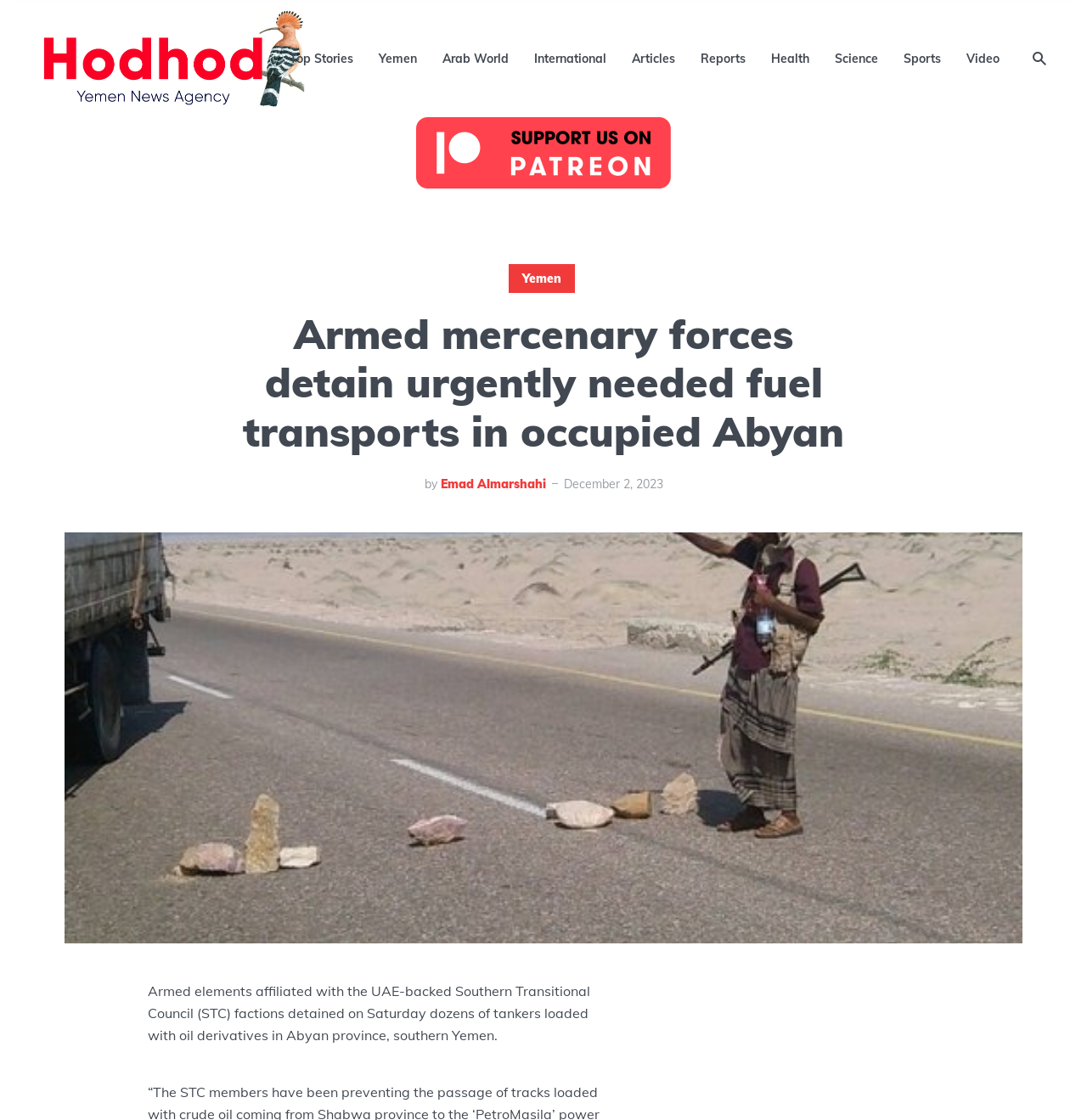What is the subject of the article?
Refer to the image and provide a detailed answer to the question.

I determined the subject of the article by reading the first sentence of the article, which says 'Armed elements affiliated with the UAE-backed Southern Transitional Council (STC) factions detained on Saturday dozens of tankers loaded with oil derivatives in Abyan province, southern Yemen.' This indicates that the article is about the detention of fuel transports in Abyan.